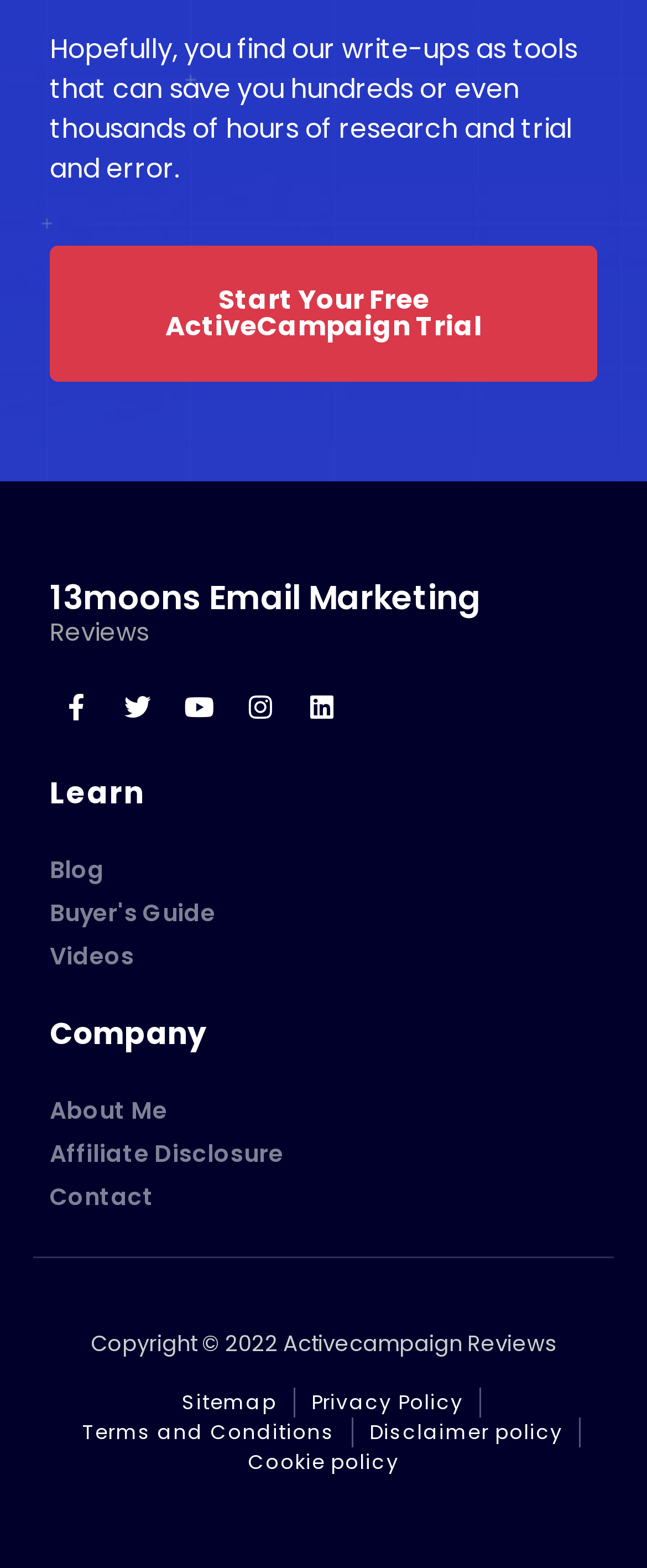What is the purpose of the webpage according to the static text?
Using the picture, provide a one-word or short phrase answer.

Save hundreds or thousands of hours of research and trial and error